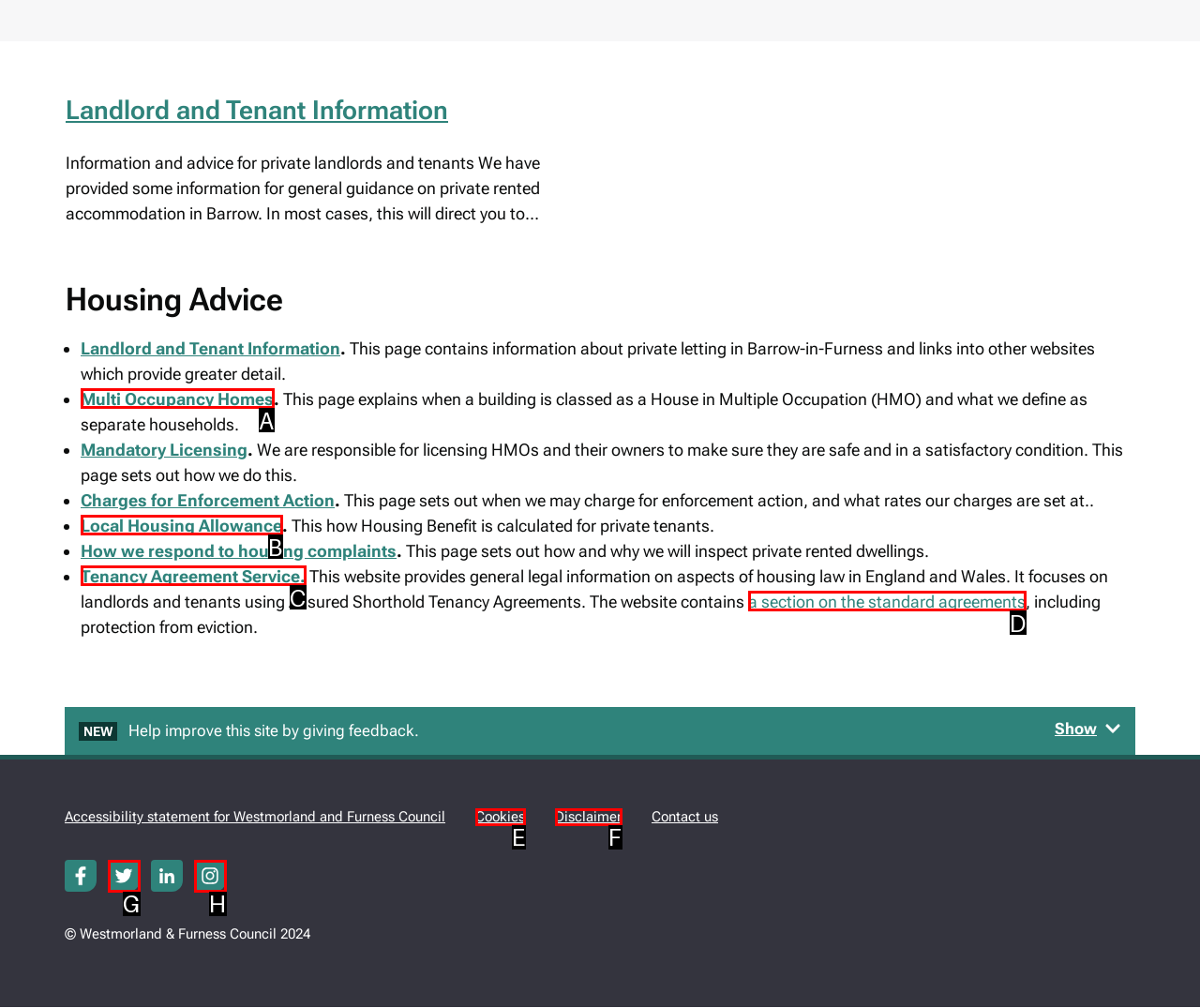Pinpoint the HTML element that fits the description: Tenancy Agreement Service.
Answer by providing the letter of the correct option.

C